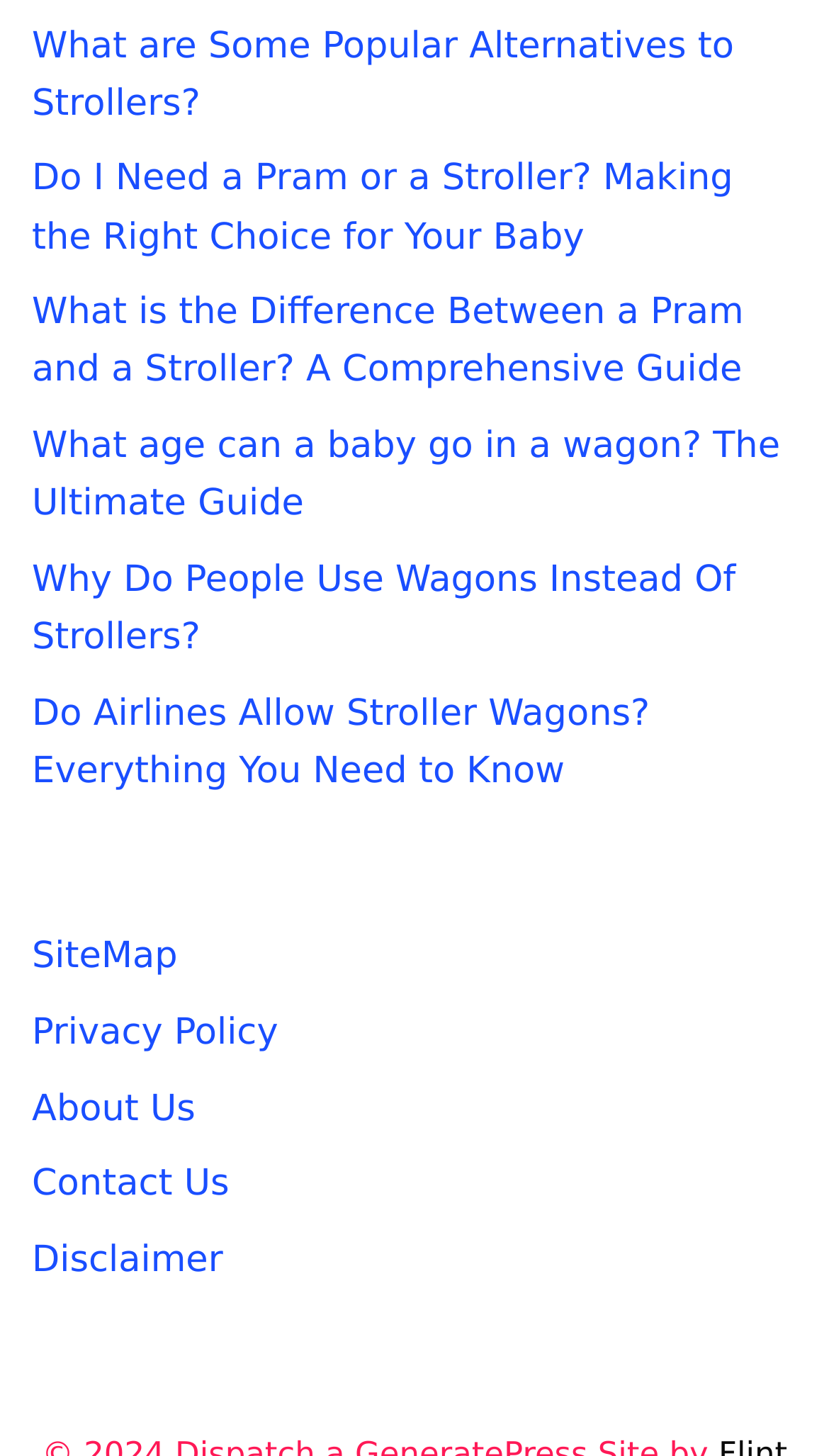What is the purpose of the section at the bottom?
Respond to the question with a well-detailed and thorough answer.

The section at the bottom of the webpage contains links to 'SiteMap', 'Privacy Policy', 'About Us', 'Contact Us', and 'Disclaimer'. This section appears to provide additional information about the website and its policies, which is a common practice in website design.